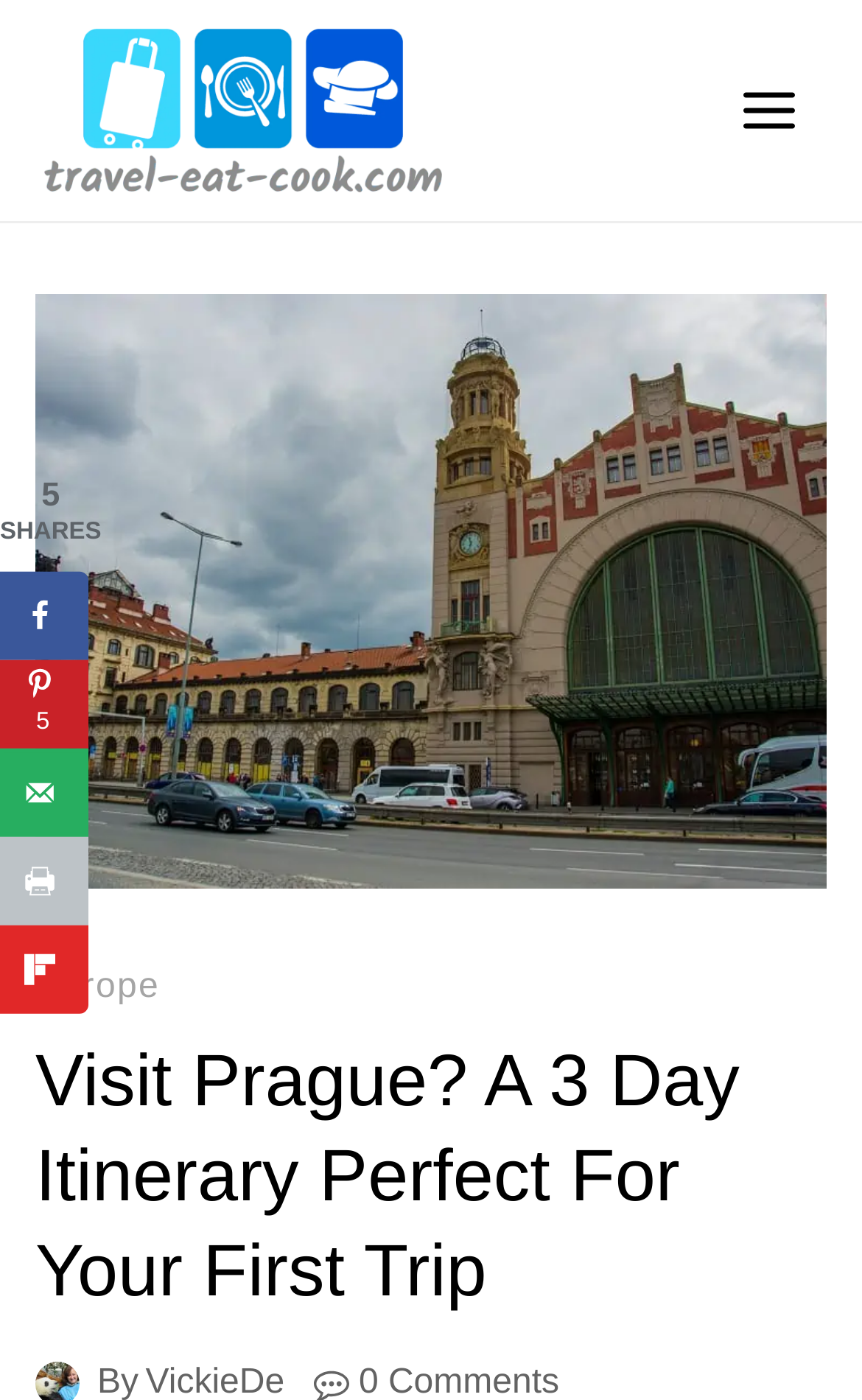Using details from the image, please answer the following question comprehensively:
What is the location depicted in the main image?

I determined the location depicted in the main image by looking at the image element with the description 'Prague Central Train Station - Praha Hlavni' which is located below the menu button.